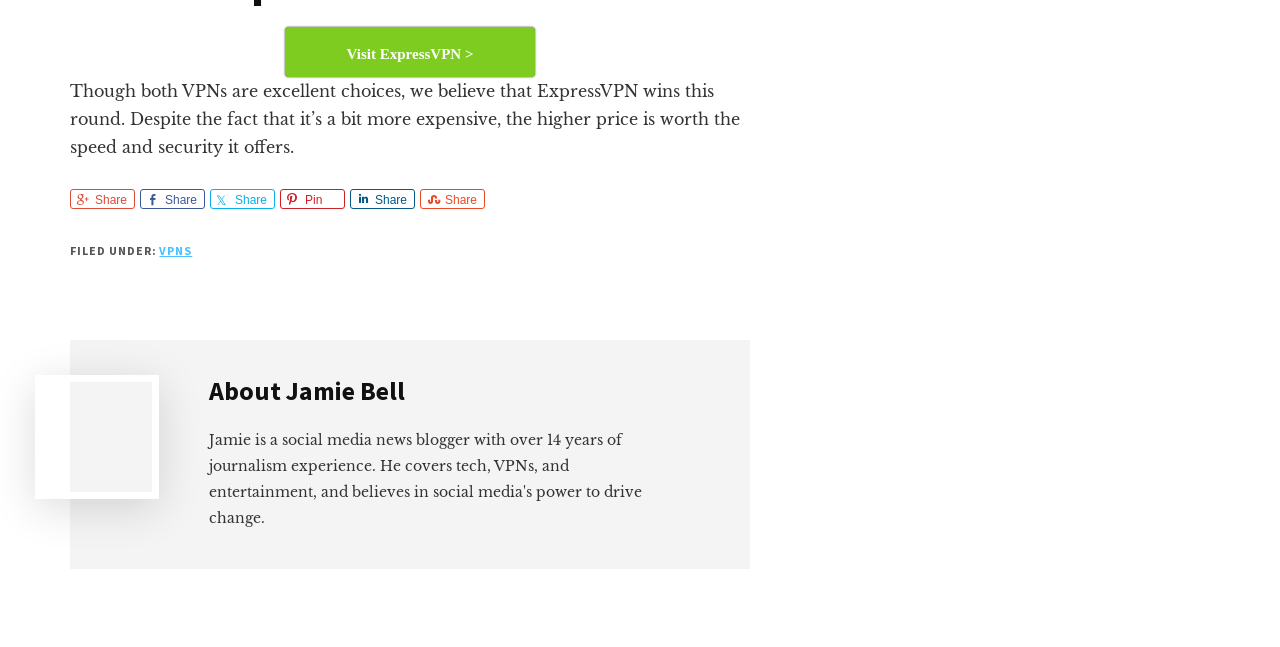Using the information shown in the image, answer the question with as much detail as possible: What is the recommended VPN?

The webpage compares two VPNs and concludes that ExpressVPN is the better choice, despite being more expensive, due to its speed and security.